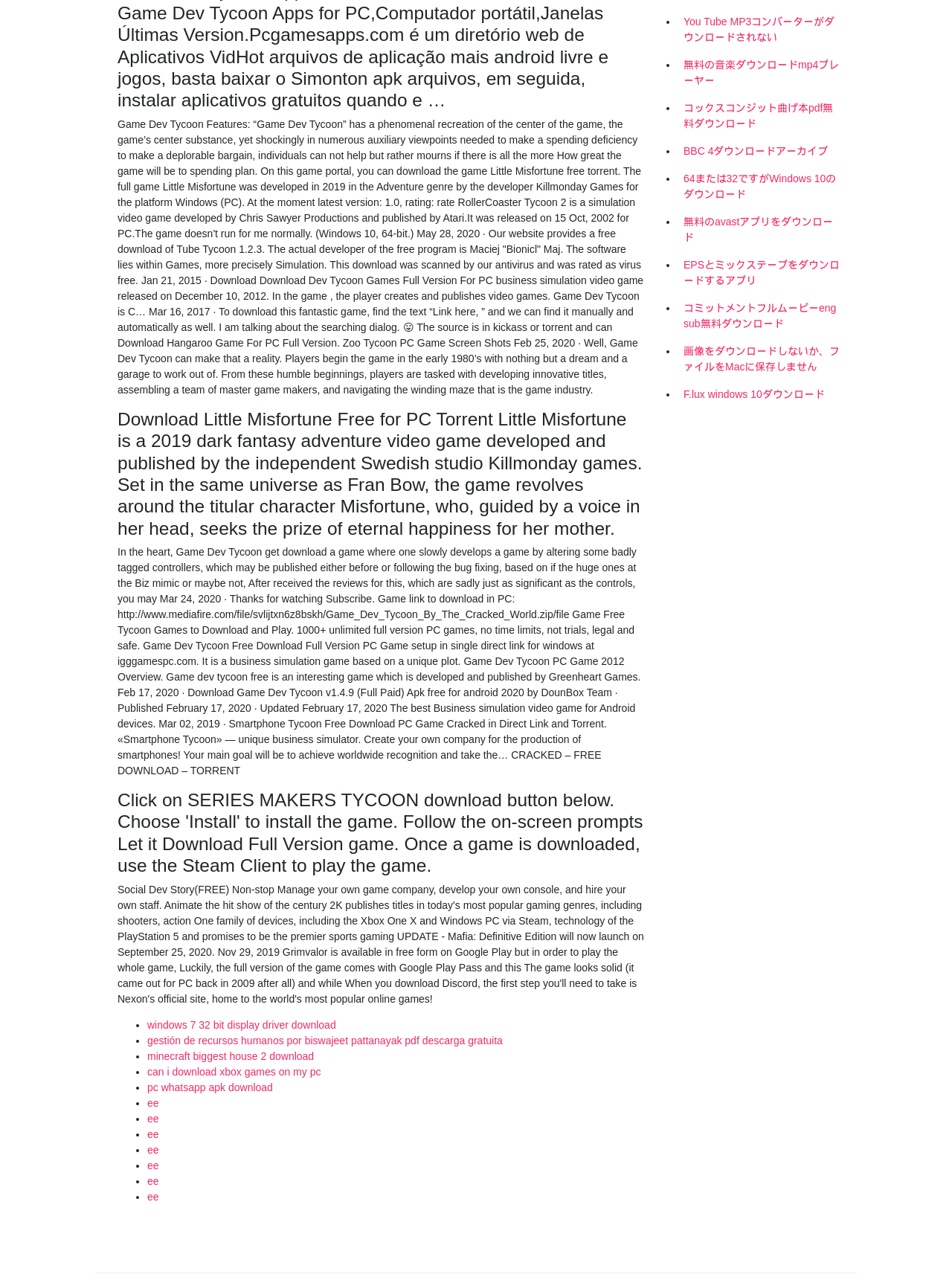Find the UI element described as: "Re-organization of Indian Defense" and predict its bounding box coordinates. Ensure the coordinates are four float numbers between 0 and 1, [left, top, right, bottom].

None